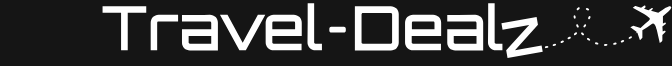What is the main text featured in the logo?
Look at the image and respond with a single word or a short phrase.

Travel-Dealz